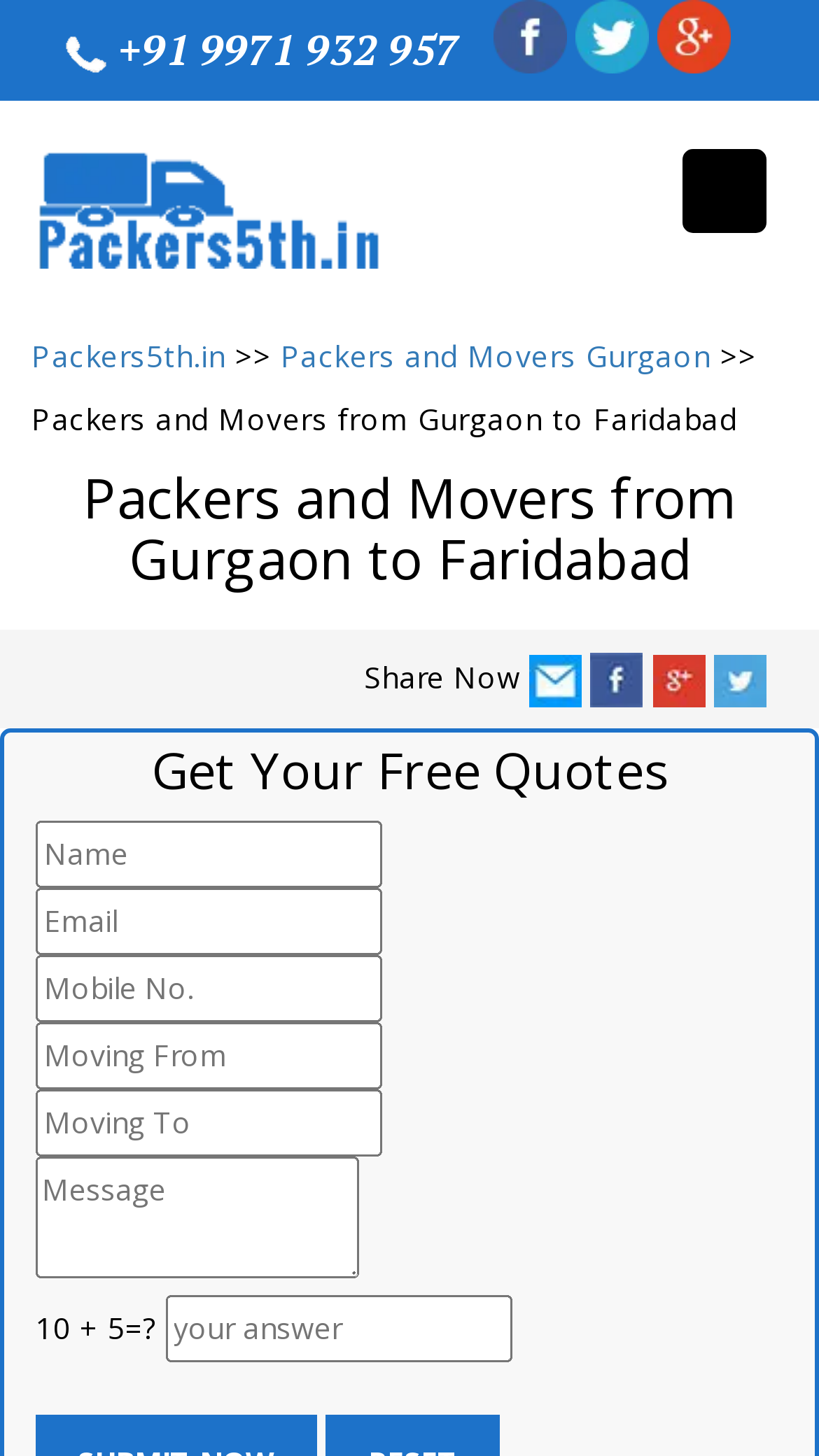How many textboxes are available in the form?
Please respond to the question with a detailed and thorough explanation.

The form on the webpage has 7 textboxes, which are Name, Email, Mobile No., Moving From, Moving To, Message, and a captcha textbox to prove the user is human.